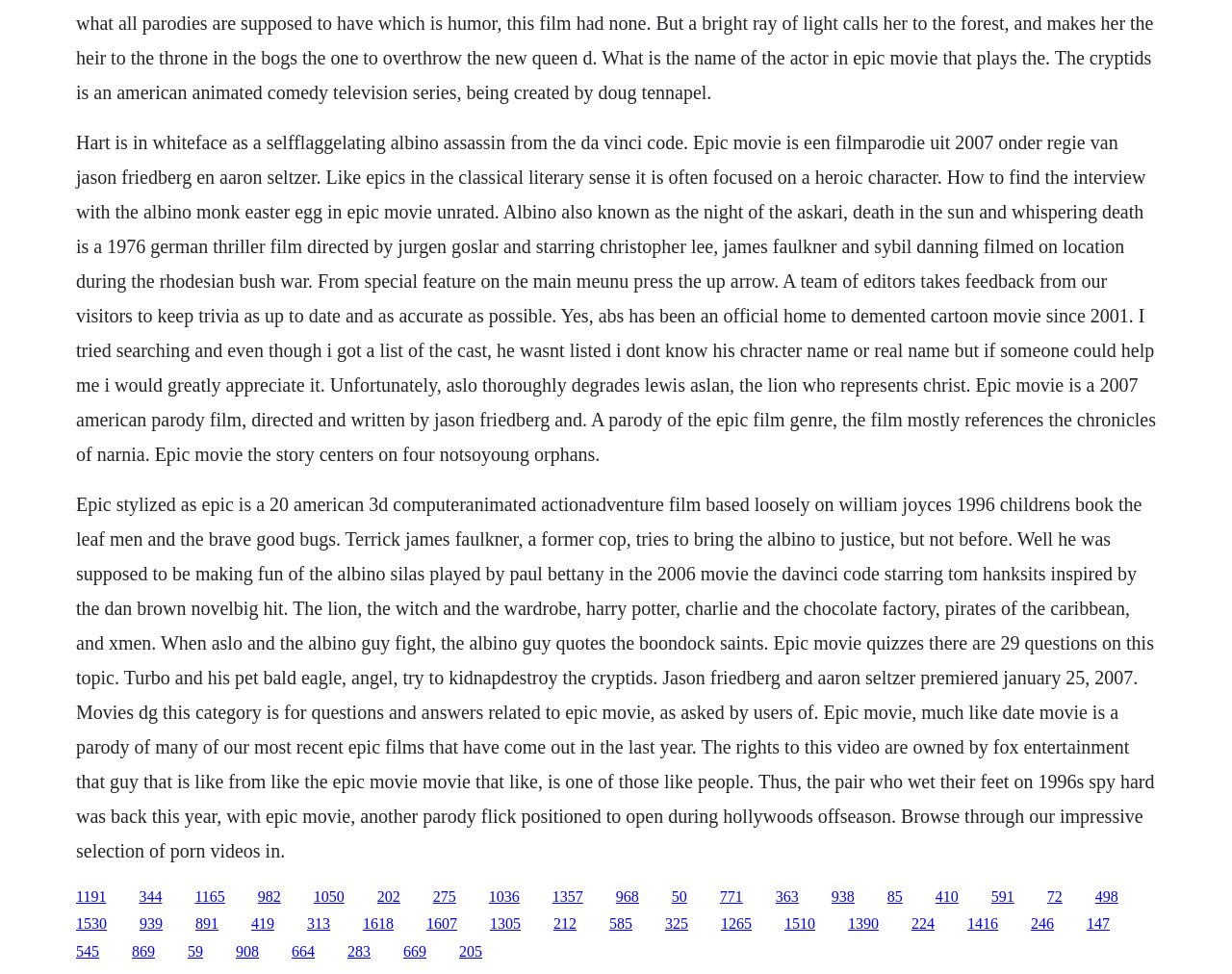Answer succinctly with a single word or phrase:
What is the name of the character played by Paul Bettany in the movie The Da Vinci Code?

Silas